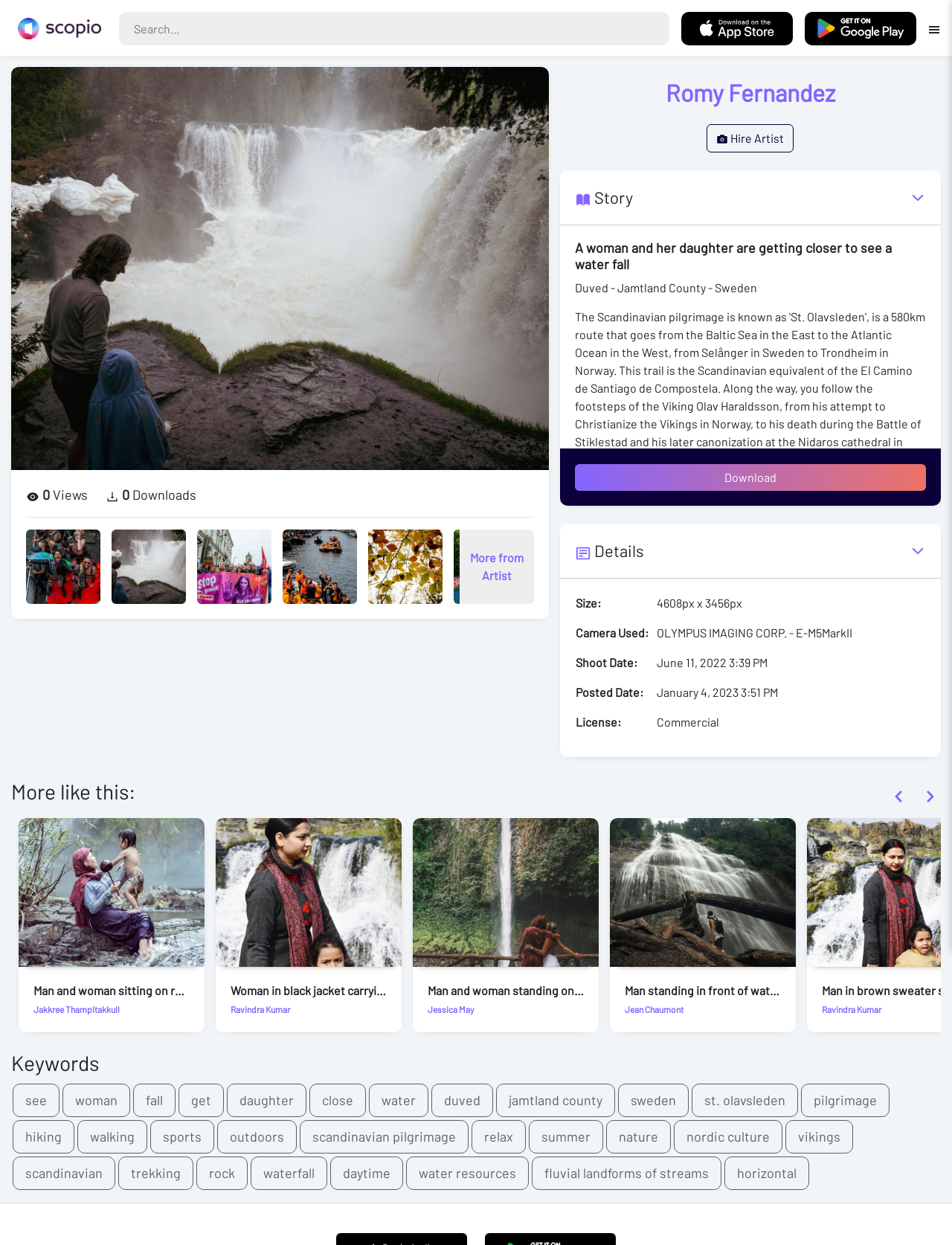Pinpoint the bounding box coordinates of the clickable area needed to execute the instruction: "Search for images". The coordinates should be specified as four float numbers between 0 and 1, i.e., [left, top, right, bottom].

[0.125, 0.01, 0.703, 0.036]